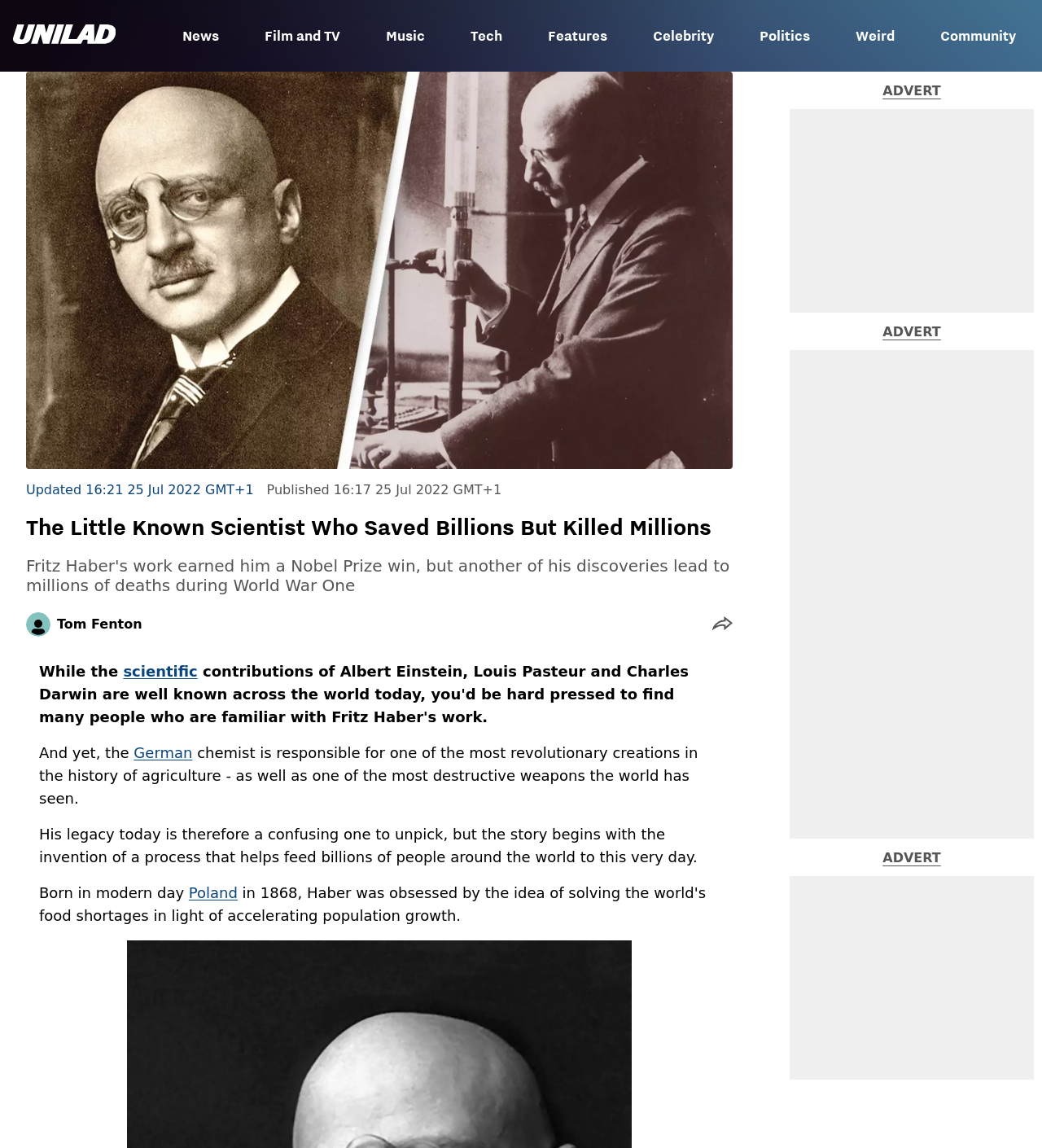Where was Fritz Haber born?
Using the image as a reference, answer with just one word or a short phrase.

Poland